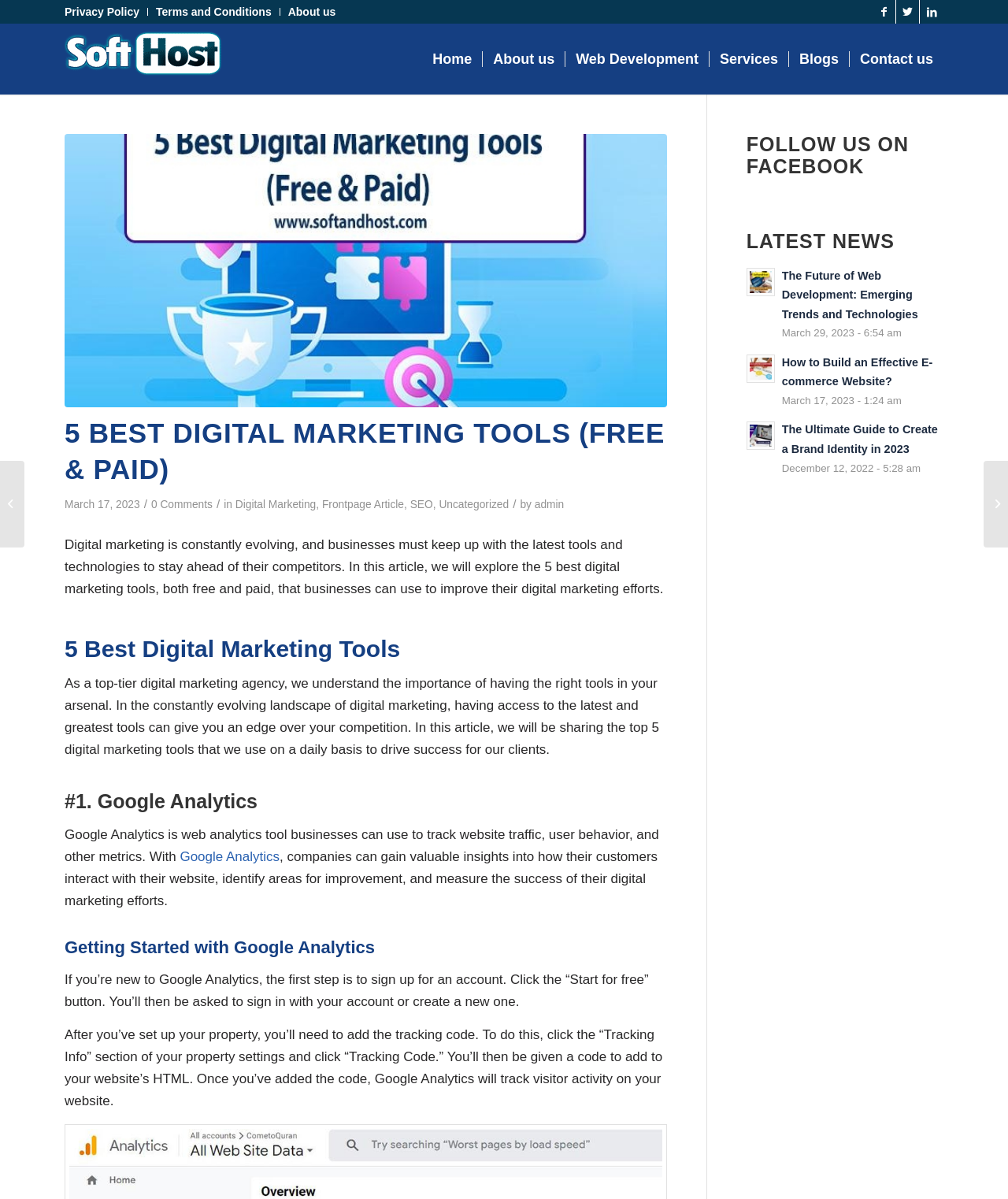Please determine the bounding box coordinates for the element that should be clicked to follow these instructions: "Learn about the future of web development".

[0.74, 0.22, 0.936, 0.286]